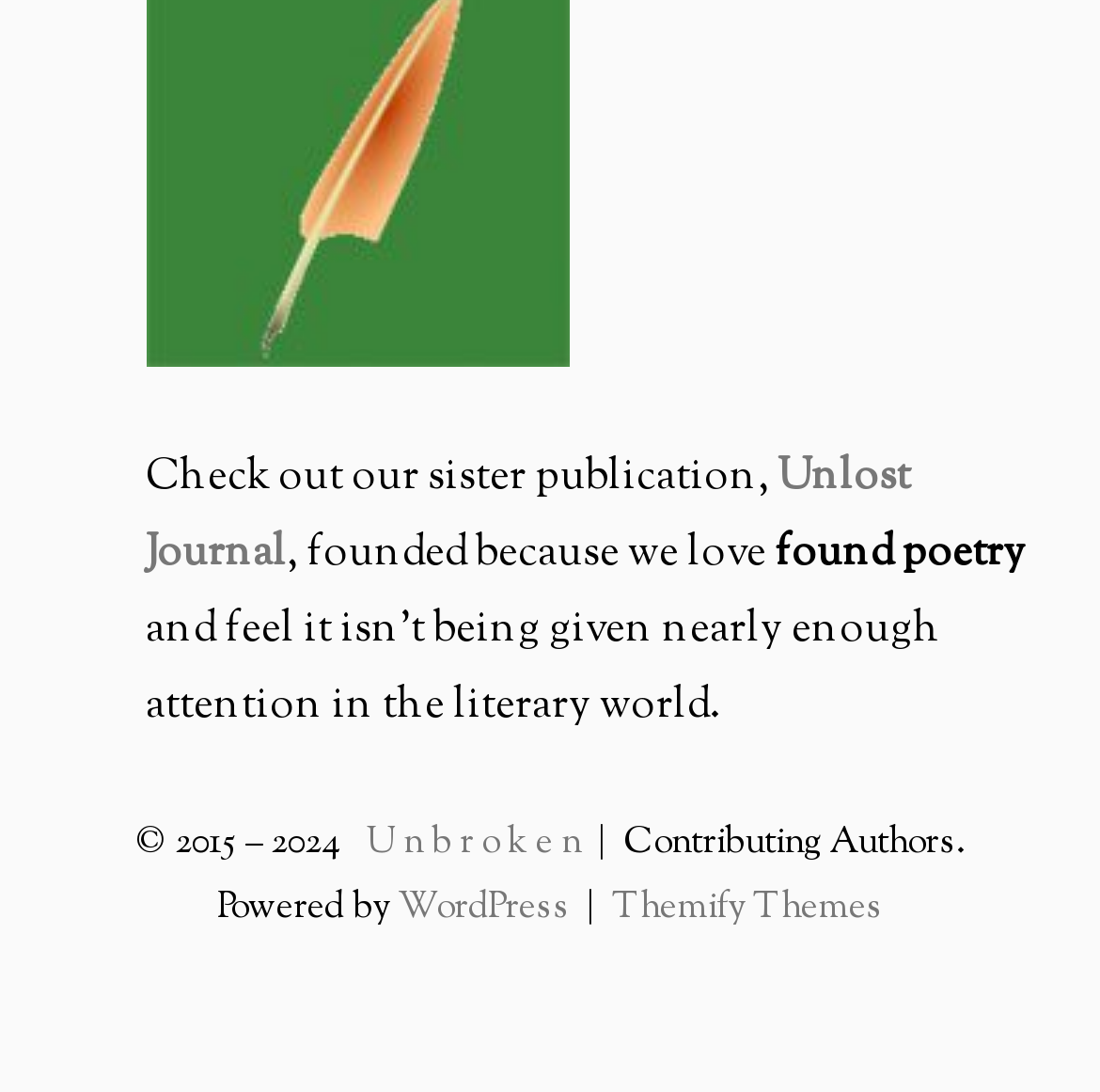What is the name of the theme provider?
Kindly answer the question with as much detail as you can.

The question can be answered by looking at the link element with the text 'Themify Themes' and the surrounding text 'Powered by' which suggests that Themify Themes is the theme provider.